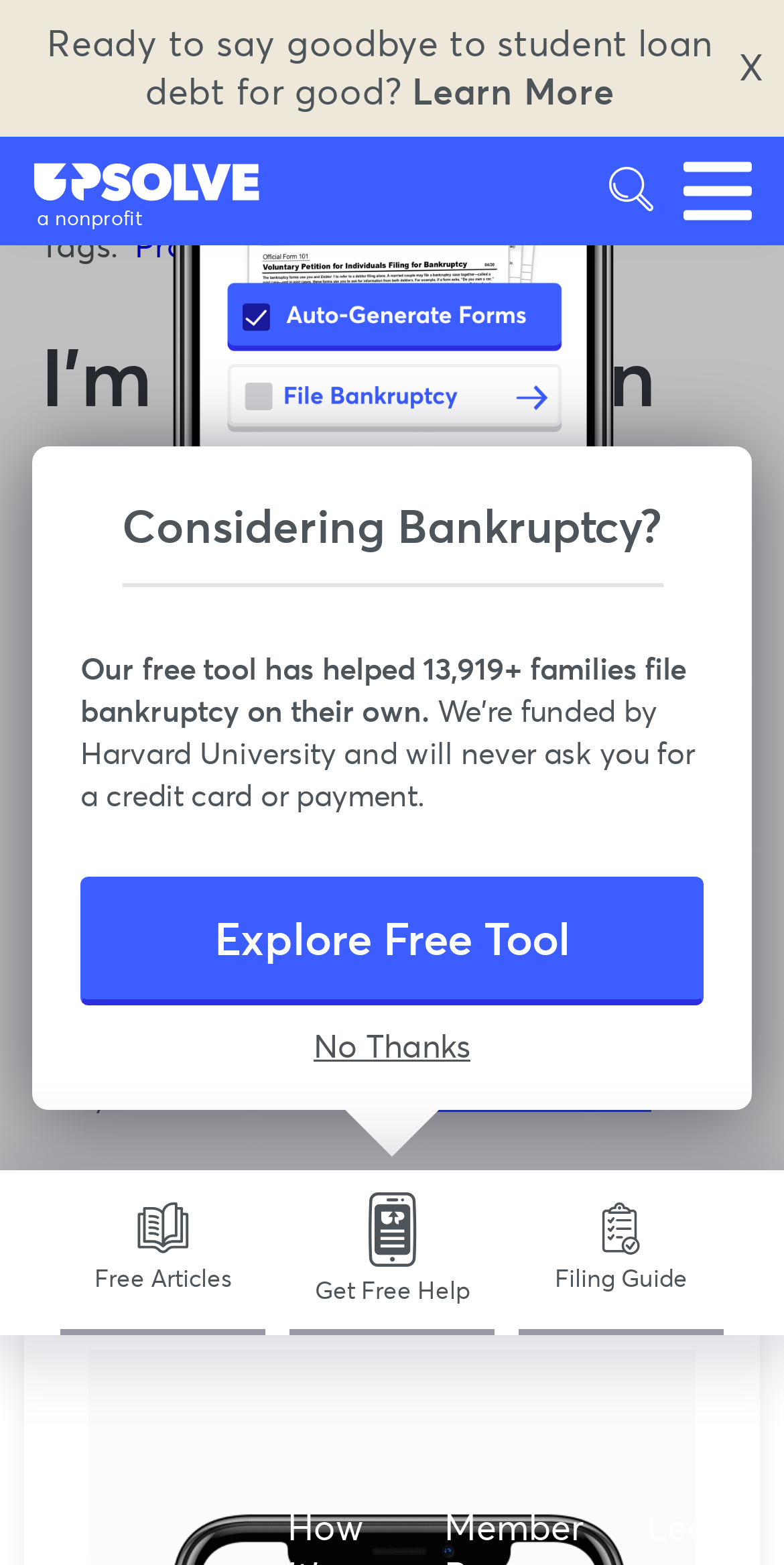Use a single word or phrase to answer the question:
What is the name of the nonprofit organization?

Upsolve